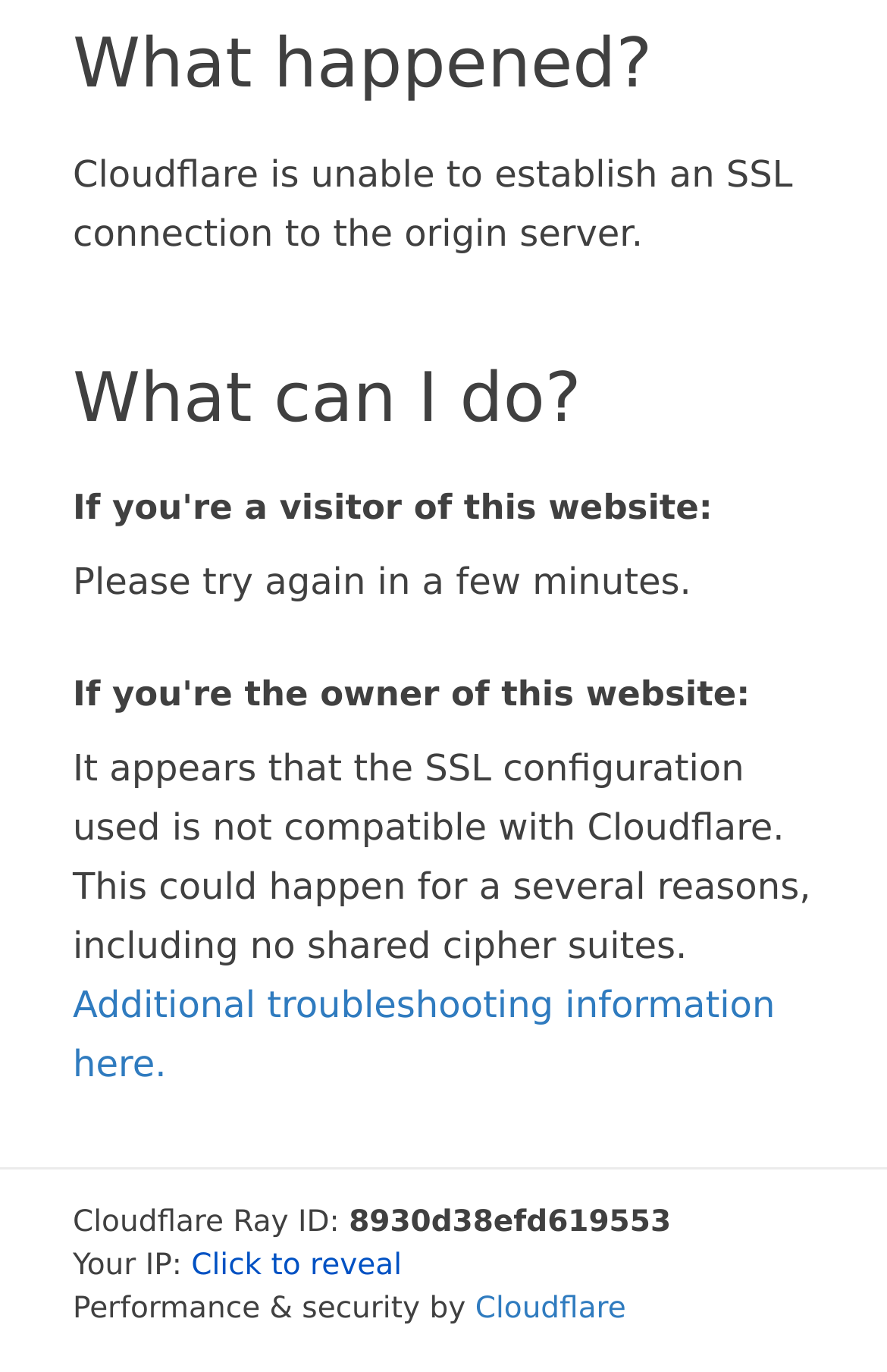Answer the following query concisely with a single word or phrase:
What is the purpose of the 'Click to reveal' button?

To reveal IP address